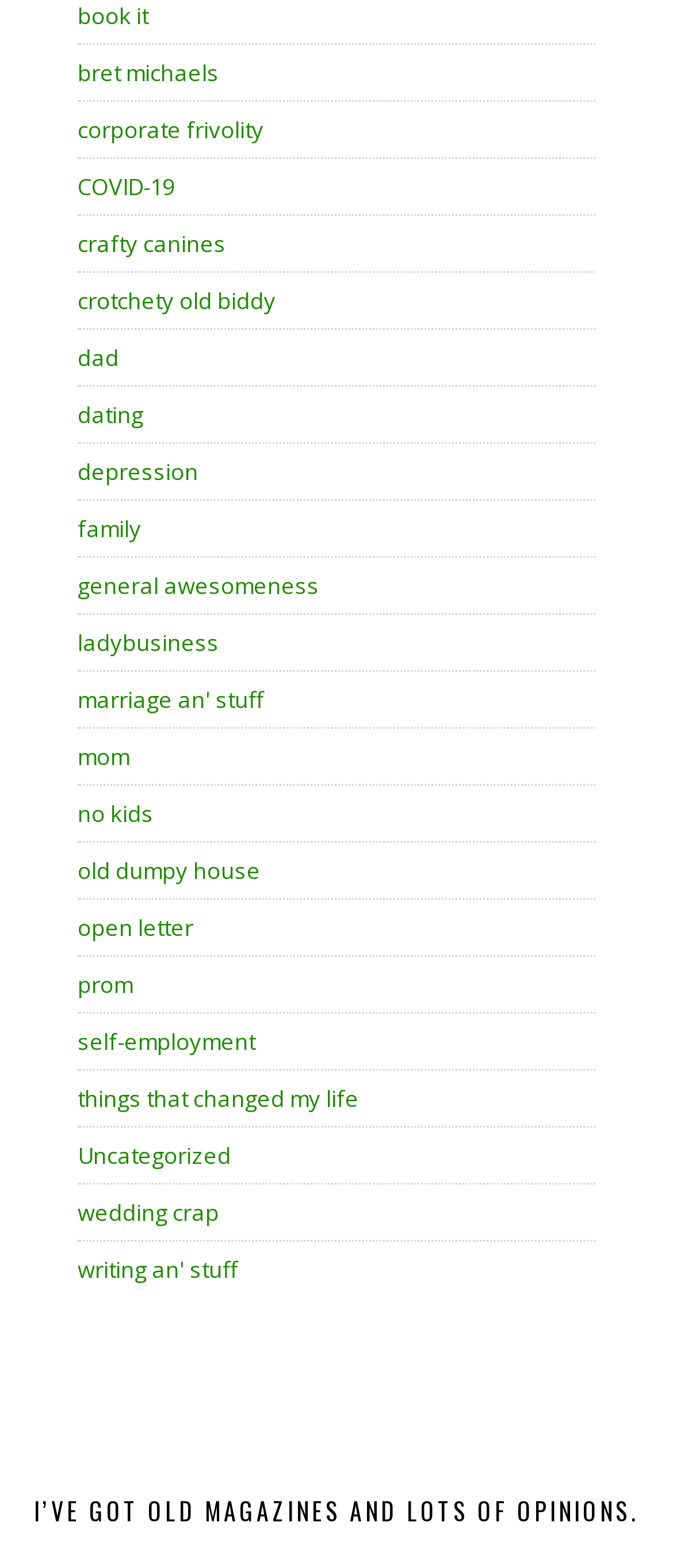Using the provided element description "May 12, 2023", determine the bounding box coordinates of the UI element.

None